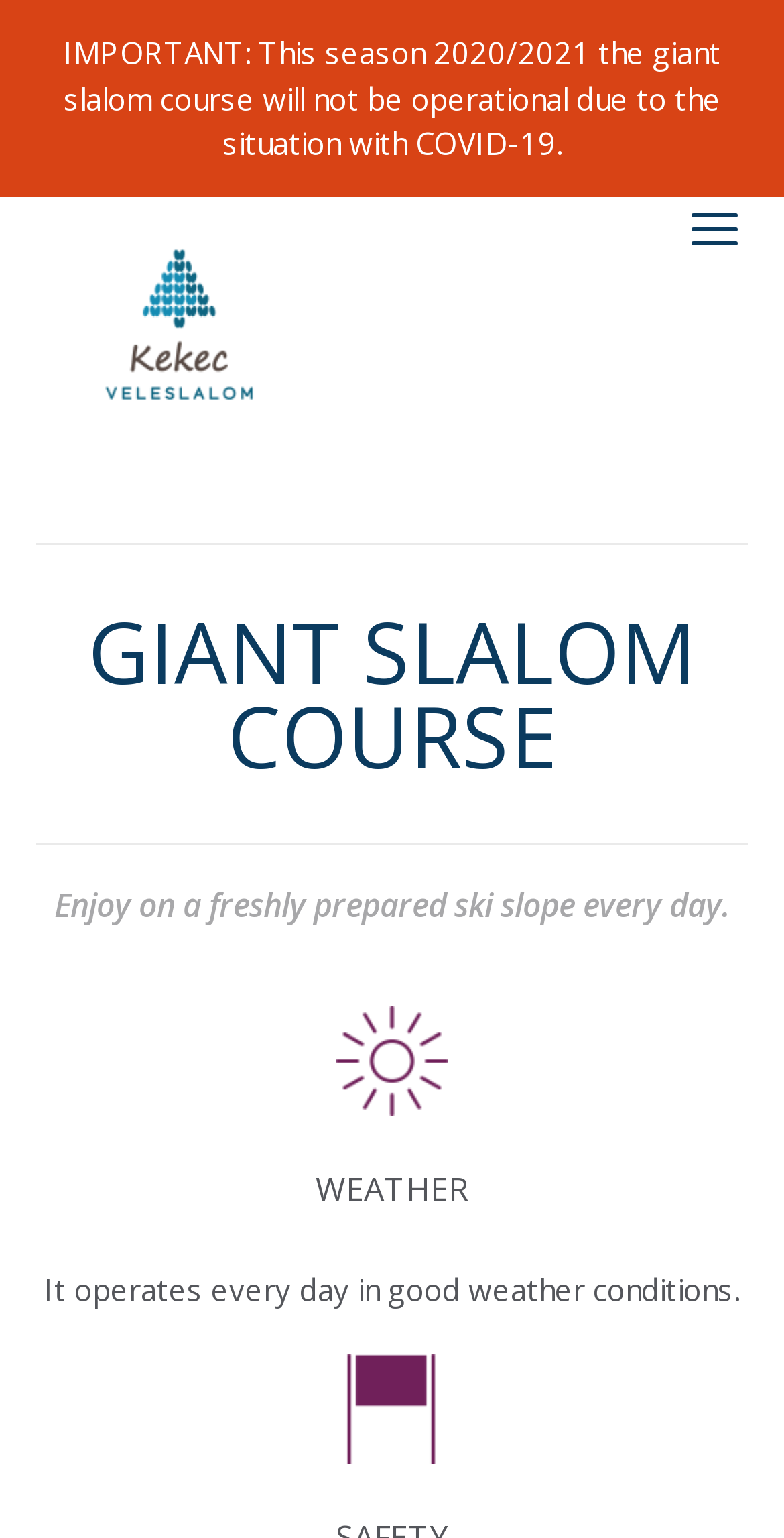Determine the bounding box for the described HTML element: "title="Snežni Park Kranjska Gora"". Ensure the coordinates are four float numbers between 0 and 1 in the format [left, top, right, bottom].

[0.047, 0.154, 0.409, 0.29]